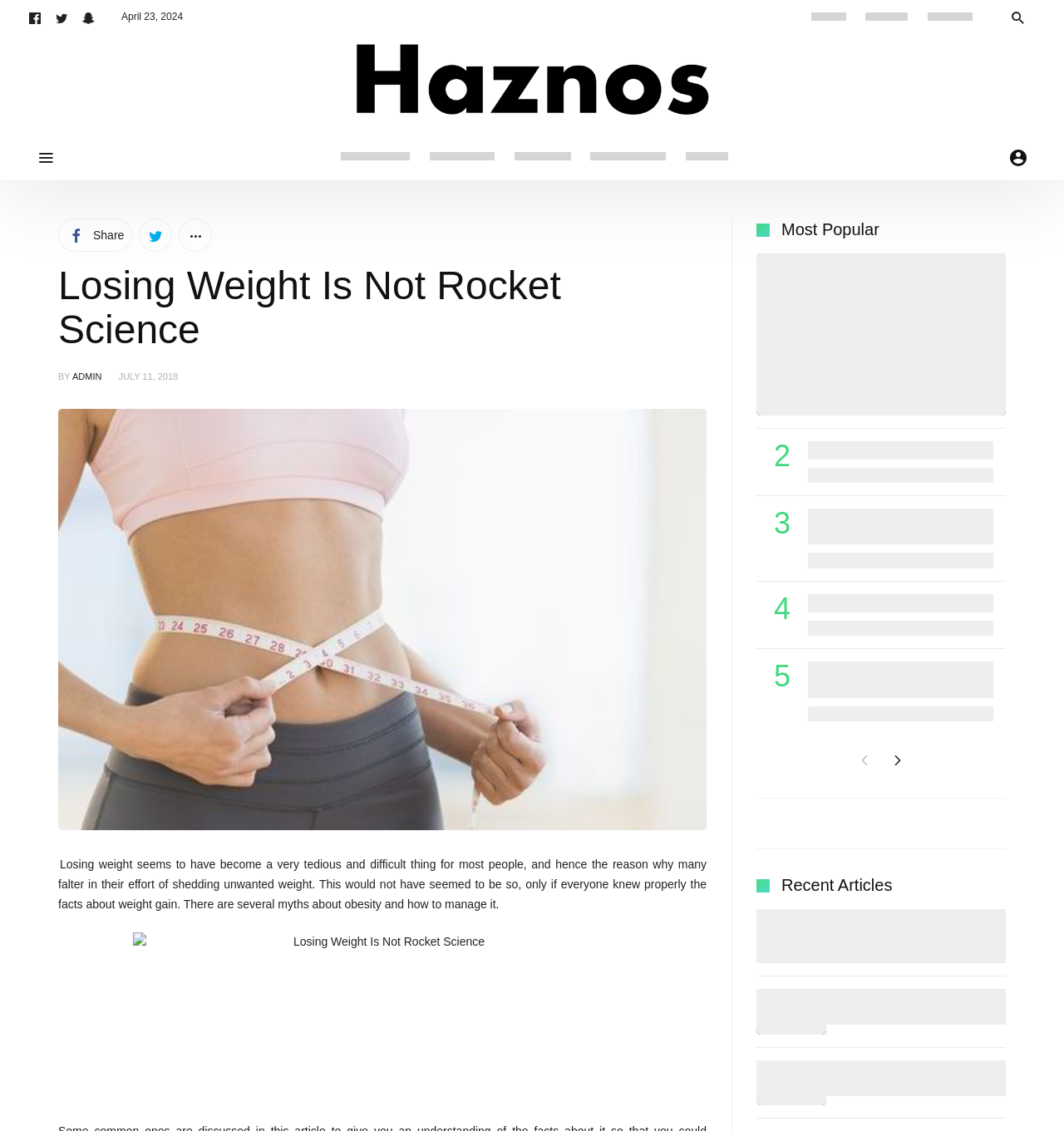Locate and extract the headline of this webpage.

Losing Weight Is Not Rocket Science